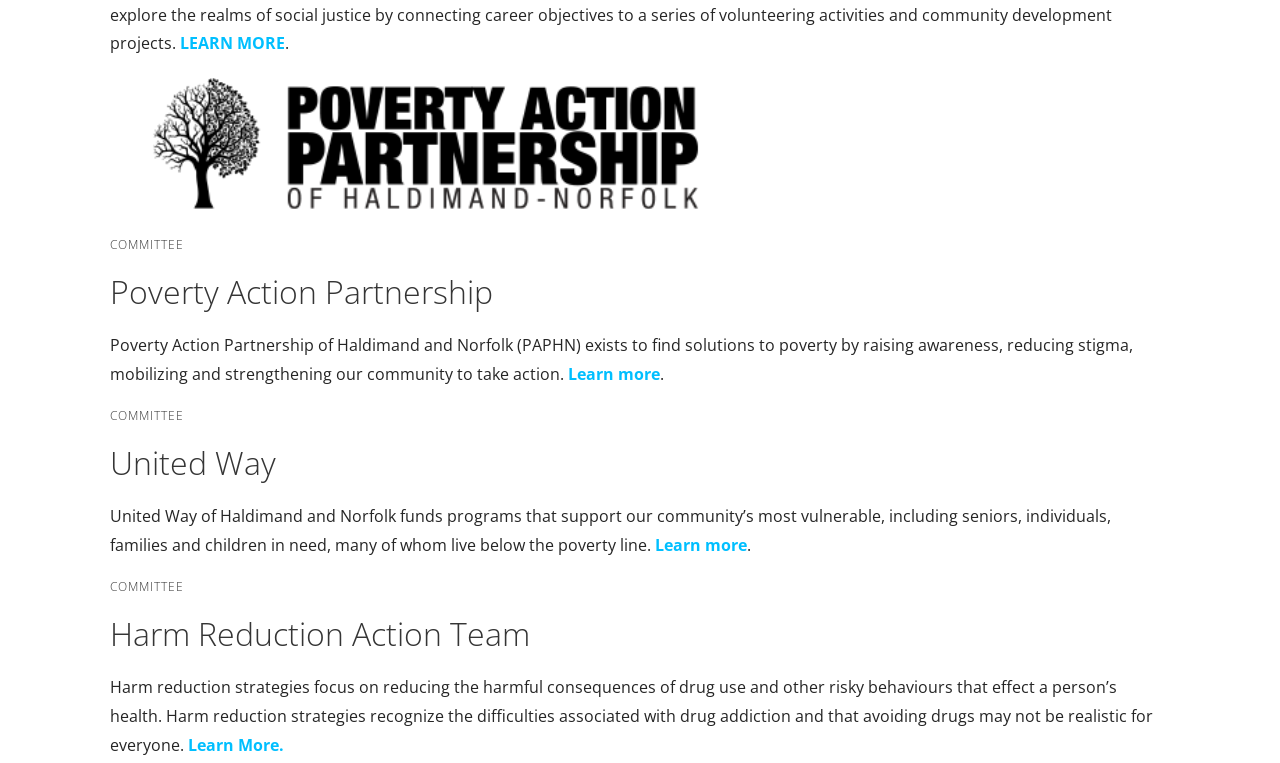Give a succinct answer to this question in a single word or phrase: 
How many committees are mentioned on the webpage?

3